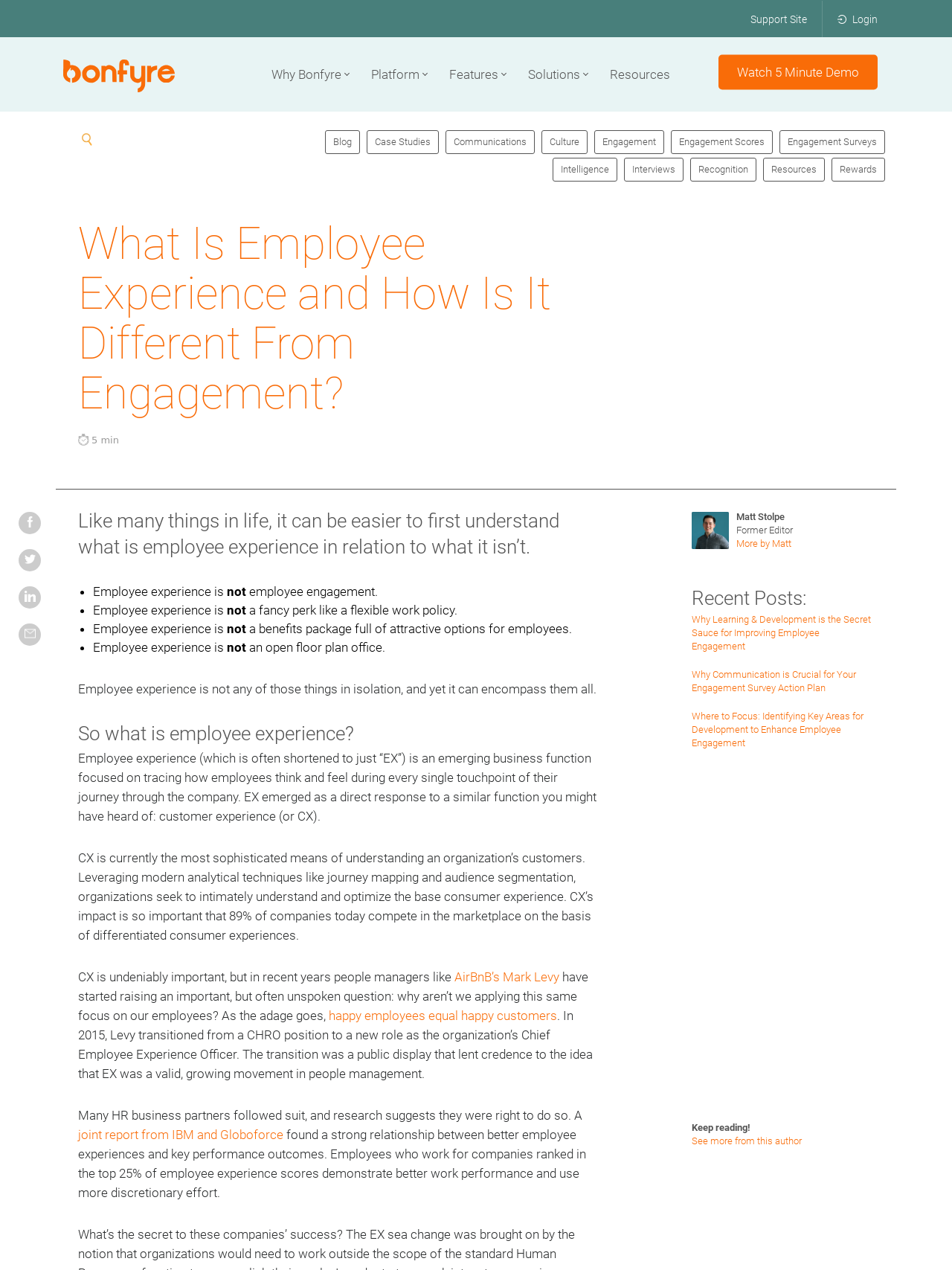Please identify the primary heading on the webpage and return its text.

What Is Employee Experience and How Is It Different From Engagement?